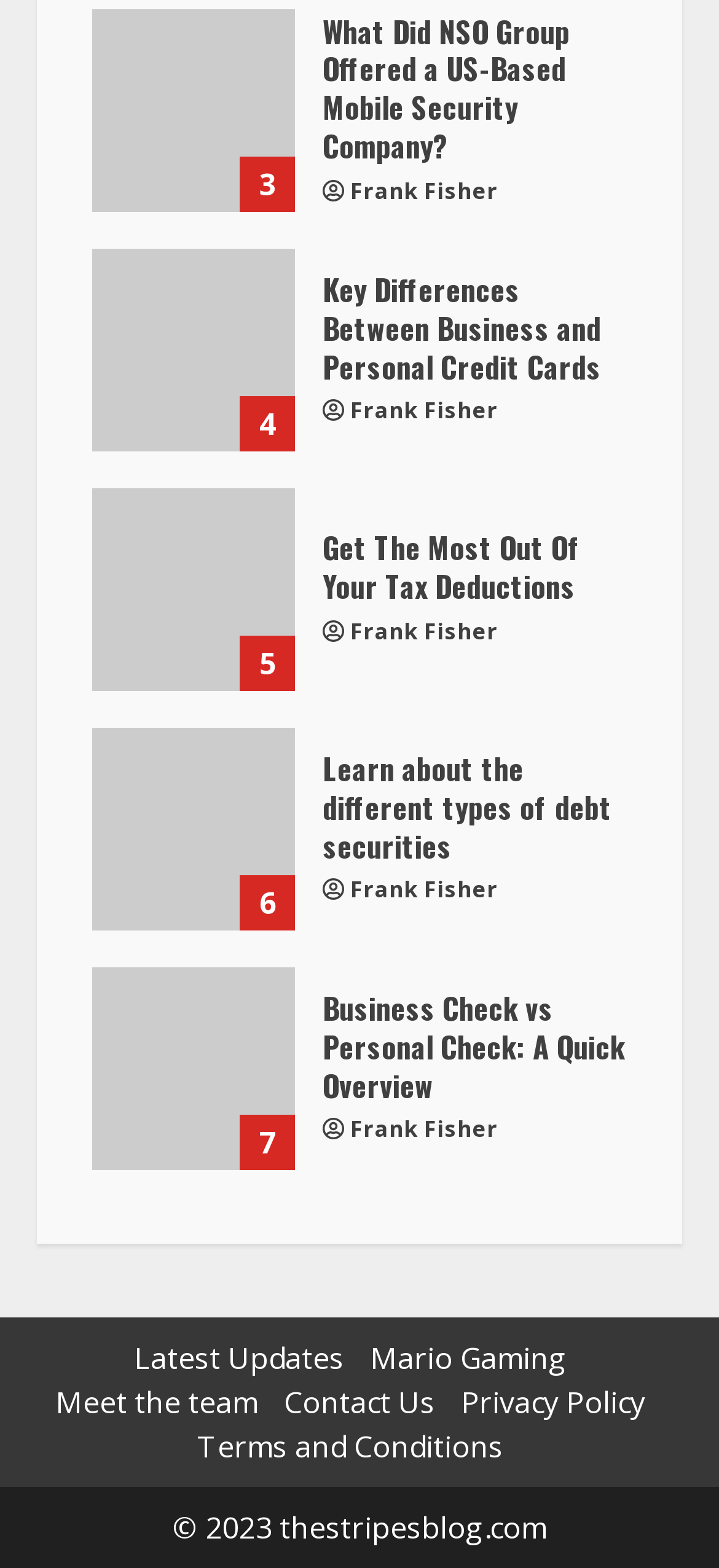Please determine the bounding box coordinates for the element with the description: "Terms and Conditions".

[0.274, 0.909, 0.7, 0.935]